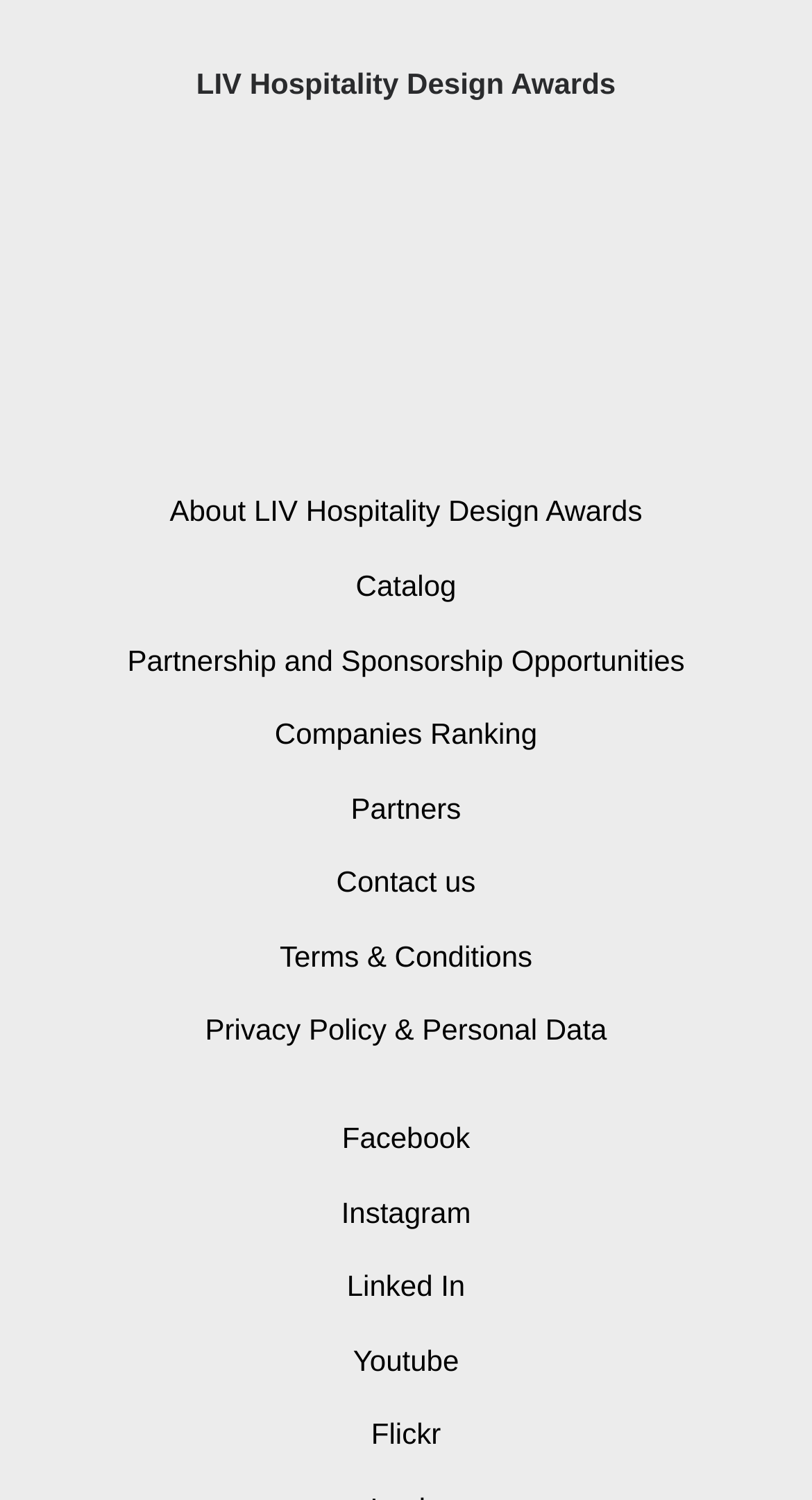What is the second link in the menu?
Please craft a detailed and exhaustive response to the question.

By examining the links in the menu, we can see that the second link is 'Catalog', which is located below the 'About LIV Hospitality Design Awards' link.